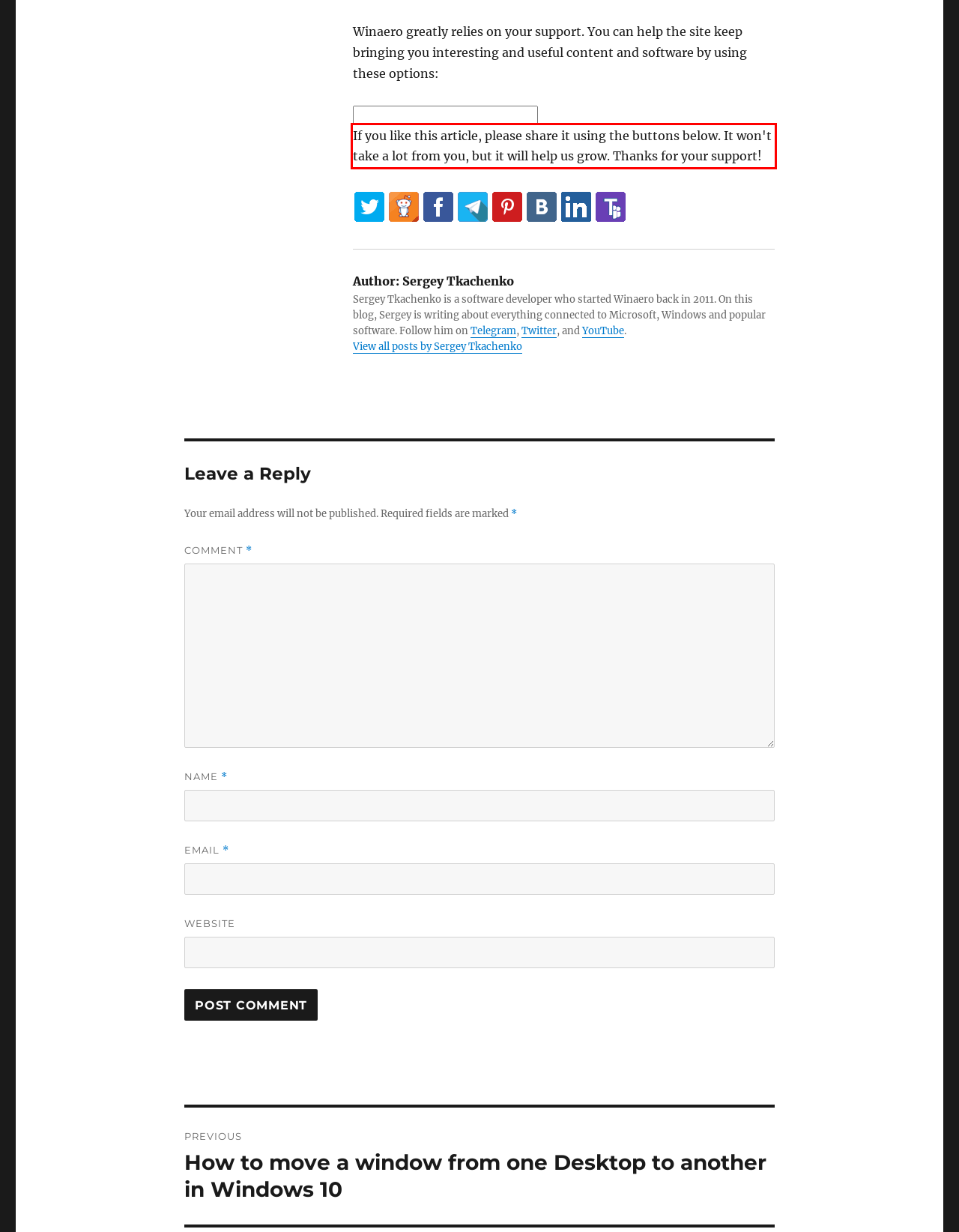You have a screenshot of a webpage where a UI element is enclosed in a red rectangle. Perform OCR to capture the text inside this red rectangle.

If you like this article, please share it using the buttons below. It won't take a lot from you, but it will help us grow. Thanks for your support!